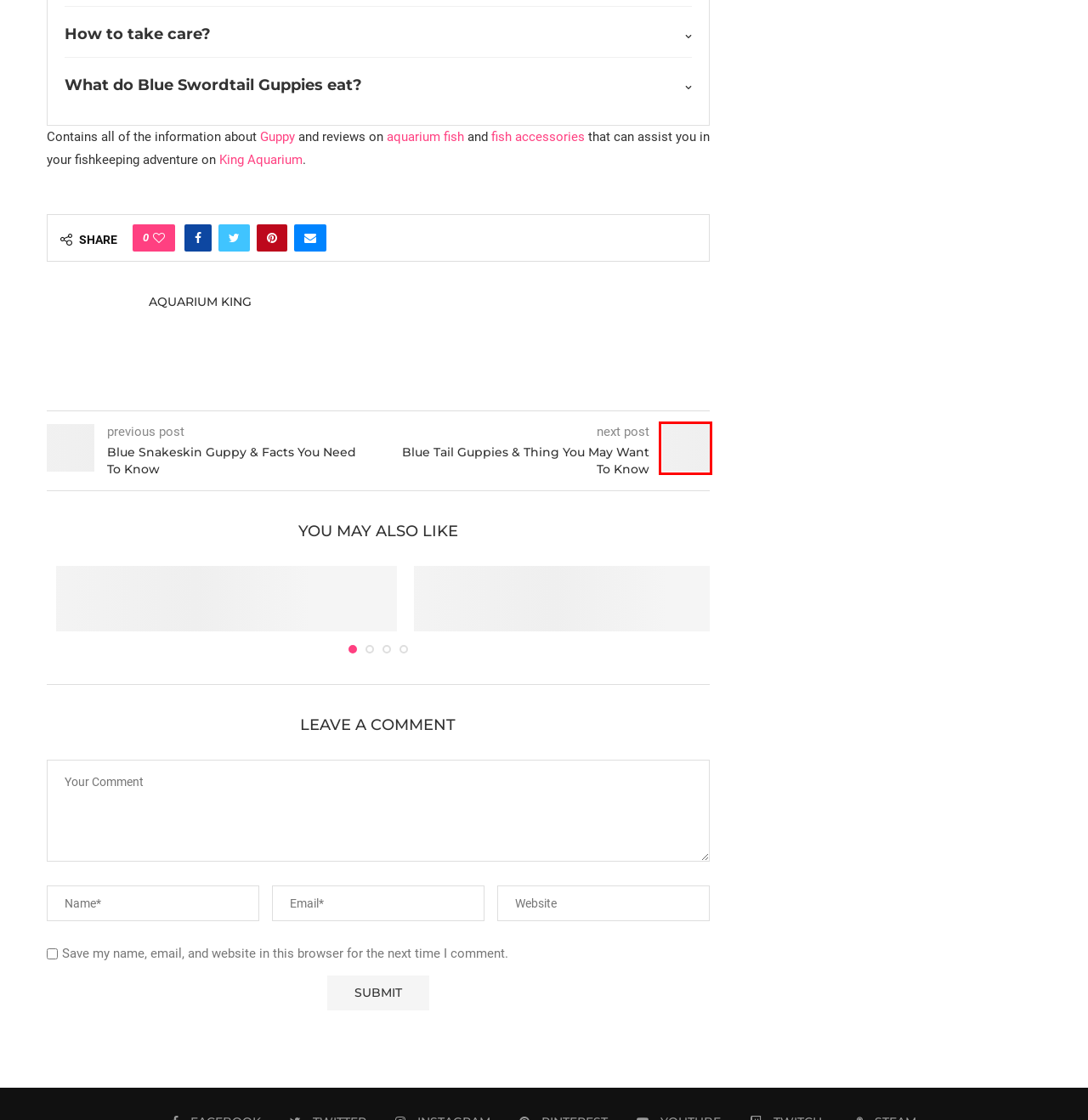A screenshot of a webpage is given, marked with a red bounding box around a UI element. Please select the most appropriate webpage description that fits the new page after clicking the highlighted element. Here are the candidates:
A. Blue Tail Guppies & Top 5 Things You Should Know!
B. Diseases & Cures - KingAquarium
C. Parrot Fish Freshwater: Unveiling the Captivating World
D. Blue Snakeskin Guppy & Top 6 Facts Should You Know!
E. Pink Freshwater Fish: Unveiling the Captivating World
F. Rainbow Fish Freshwater: Unveiling the Vibrant World
G. FreshWater Fish - KingAquarium
H. Platinum Panda Angelfish: Captivating Gems of the Aquatic World - A Comprehensive Guide

A